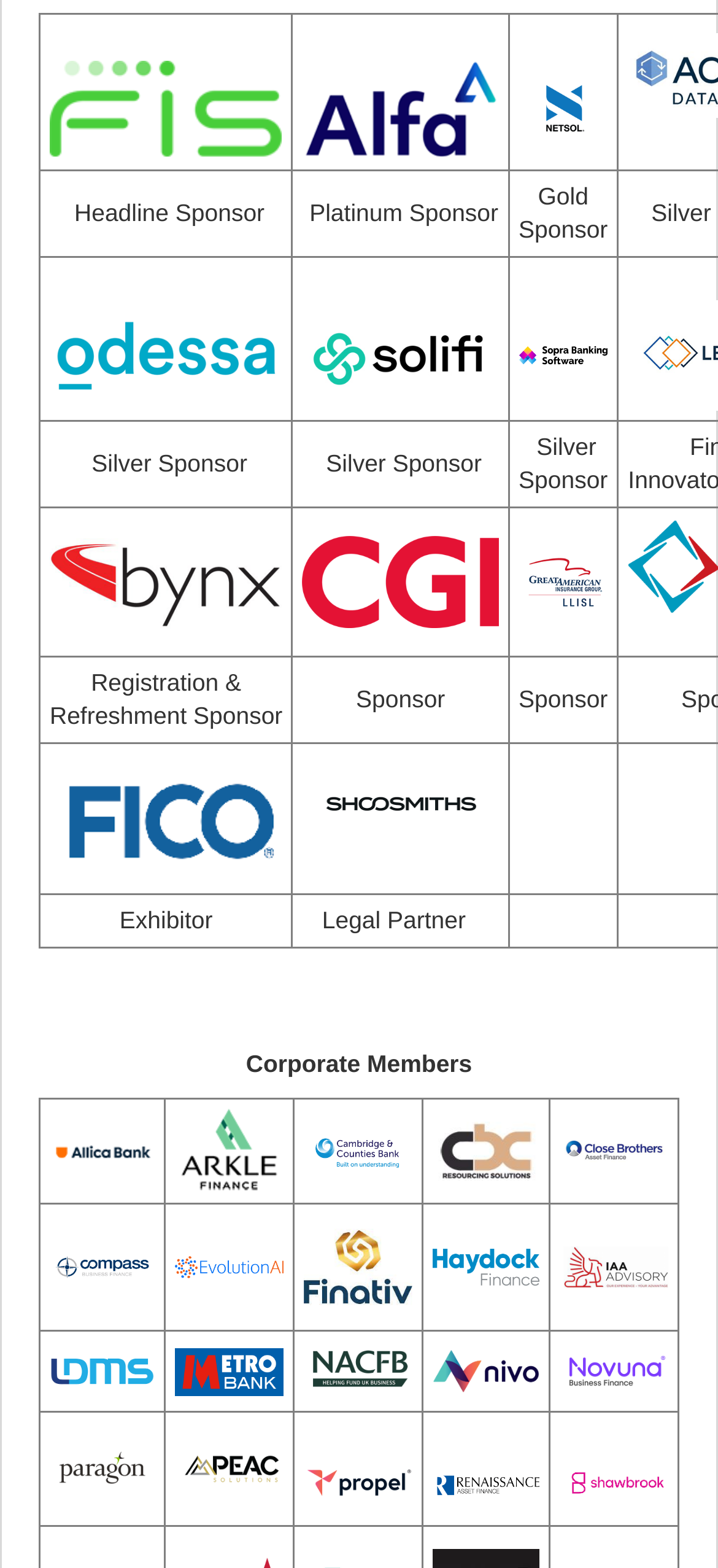Pinpoint the bounding box coordinates of the element that must be clicked to accomplish the following instruction: "Click on NETSOL new logo 2020". The coordinates should be in the format of four float numbers between 0 and 1, i.e., [left, top, right, bottom].

[0.069, 0.038, 0.393, 0.1]